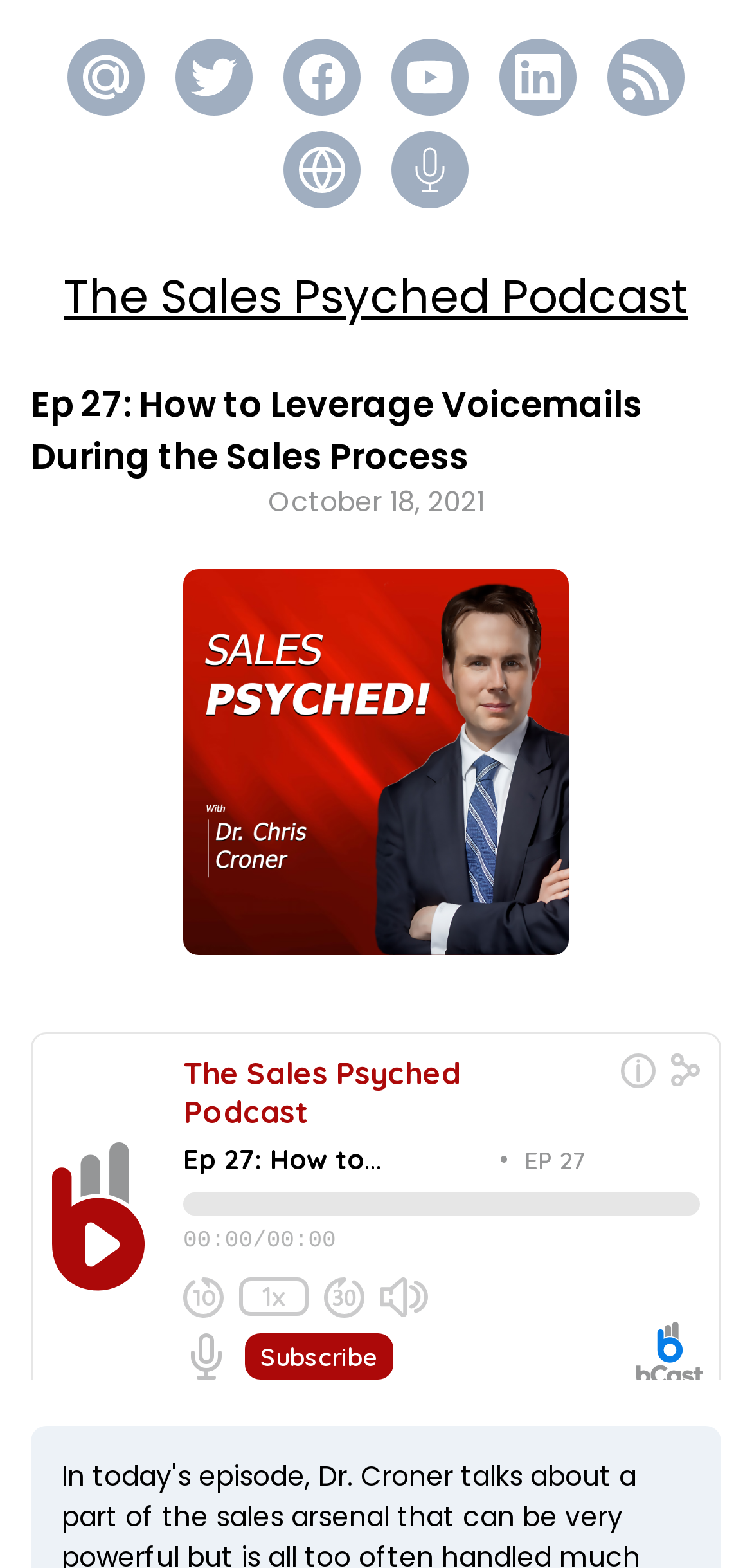What is the podcast episode title?
Examine the image and give a concise answer in one word or a short phrase.

Ep 27: How to Leverage Voicemails During the Sales Process